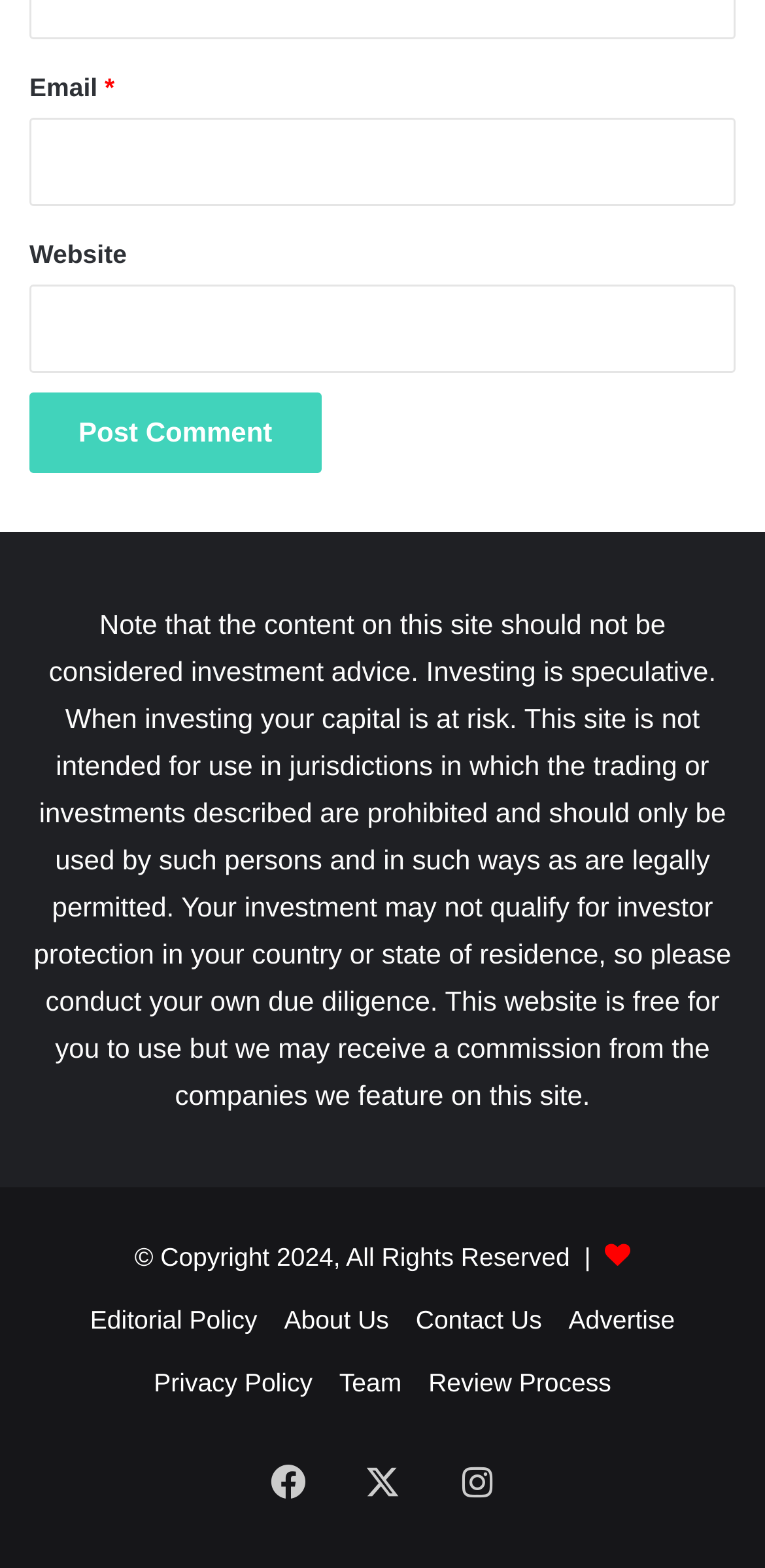Based on the element description: "Facebook", identify the bounding box coordinates for this UI element. The coordinates must be four float numbers between 0 and 1, listed as [left, top, right, bottom].

[0.315, 0.915, 0.438, 0.975]